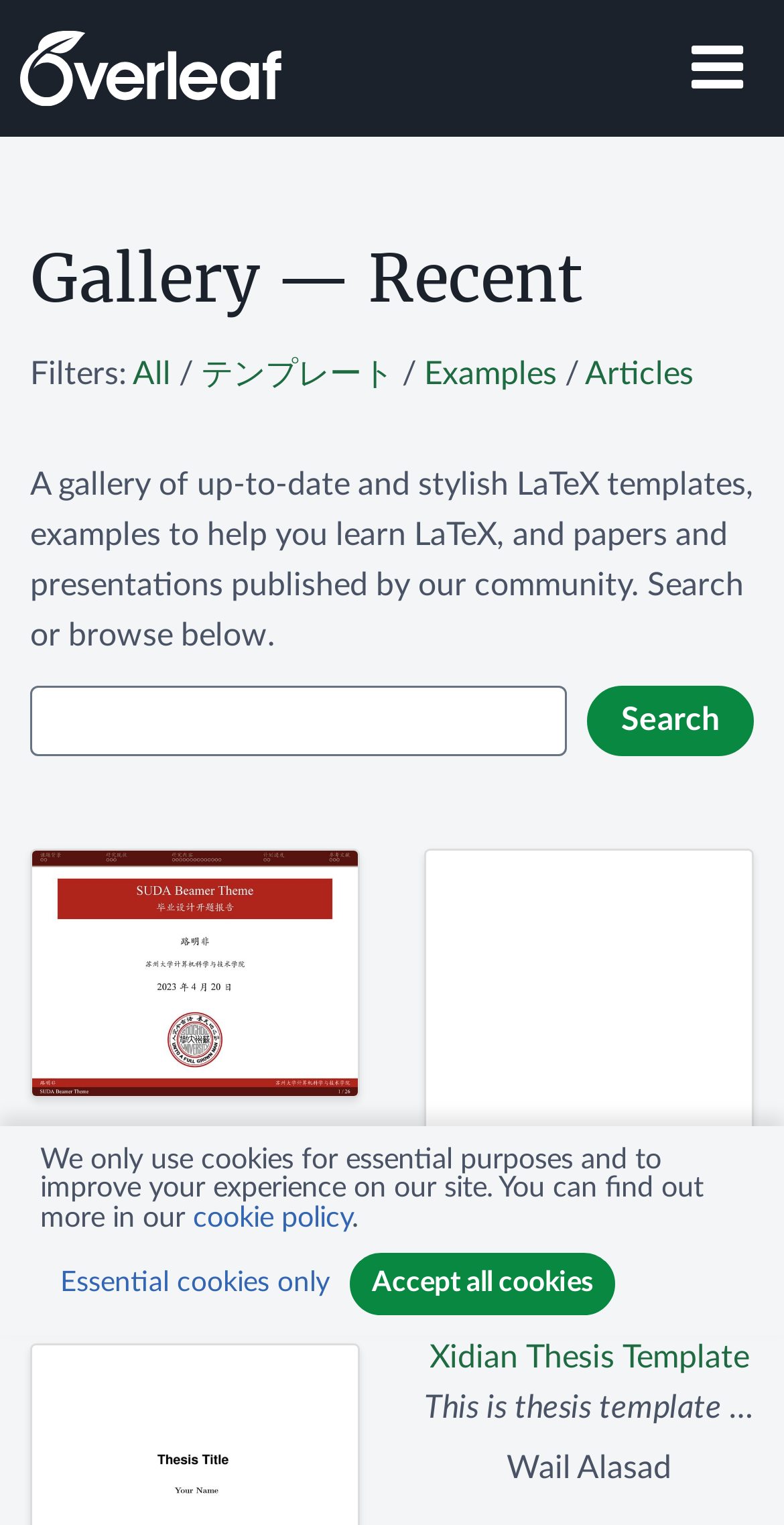Provide a short answer using a single word or phrase for the following question: 
How many filters are available?

4